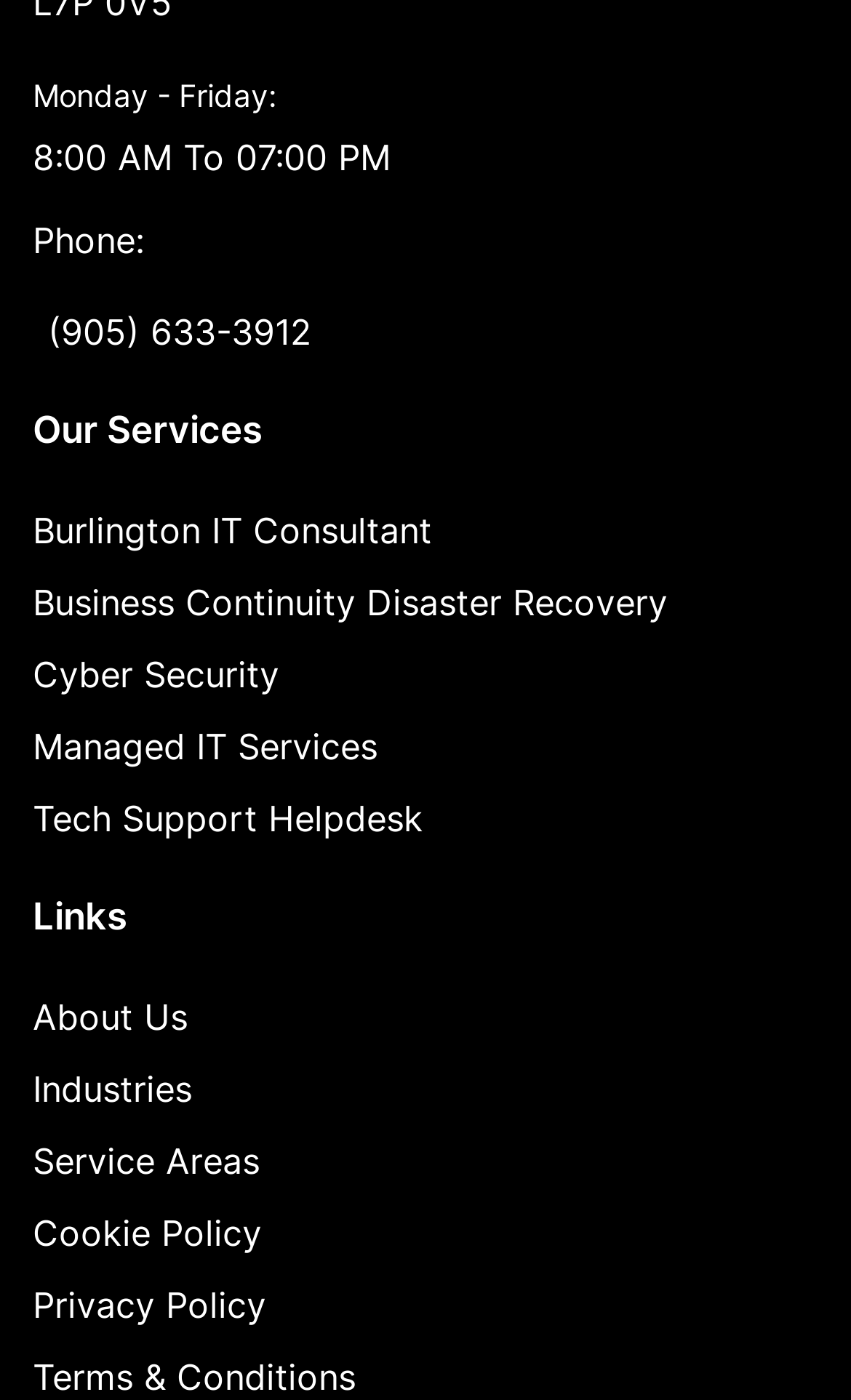Can you find the bounding box coordinates for the element to click on to achieve the instruction: "click the link near the bottom"?

None